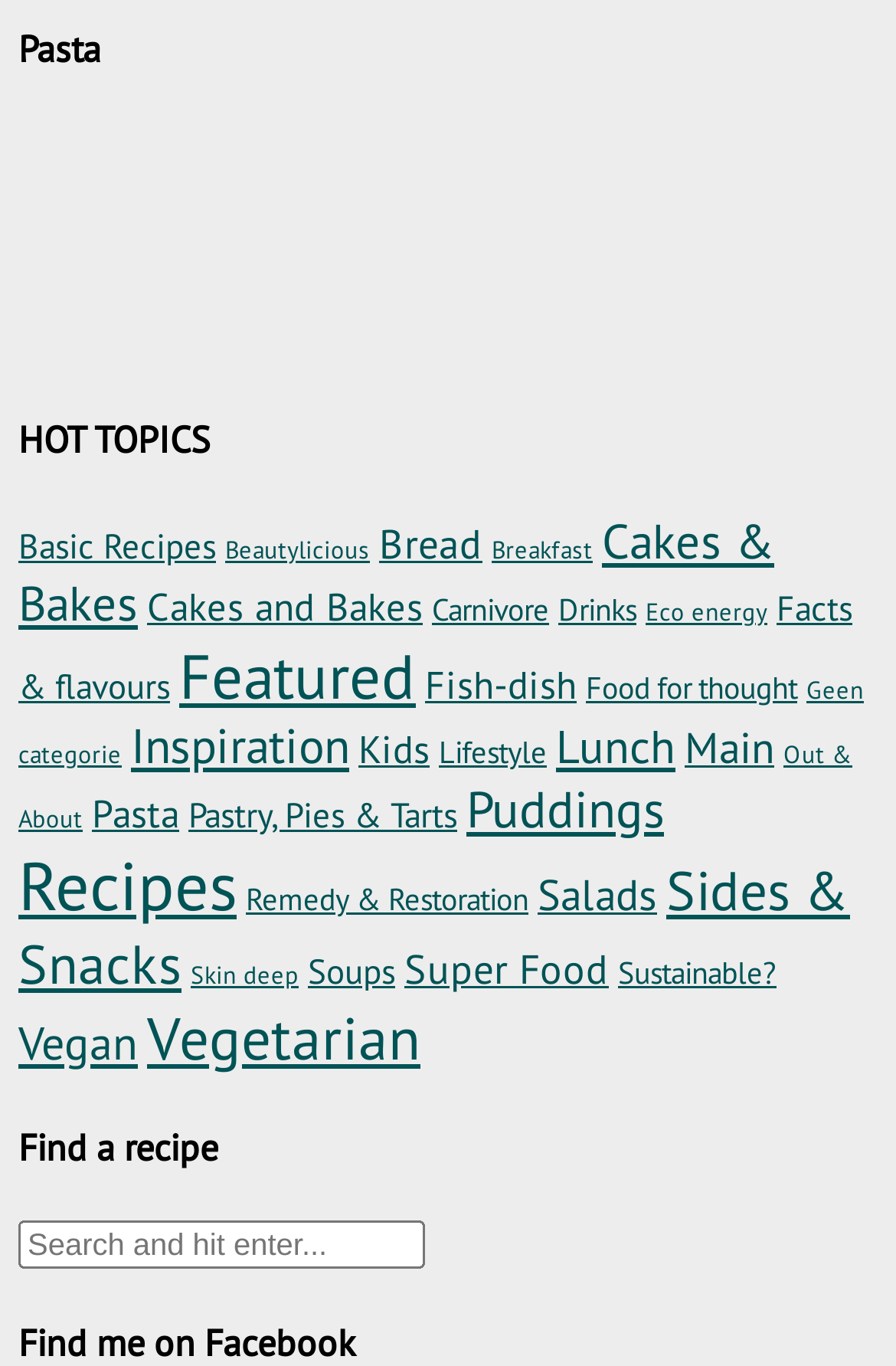How many items are in the 'Cakes & Bakes' category?
Look at the screenshot and respond with a single word or phrase.

9 items